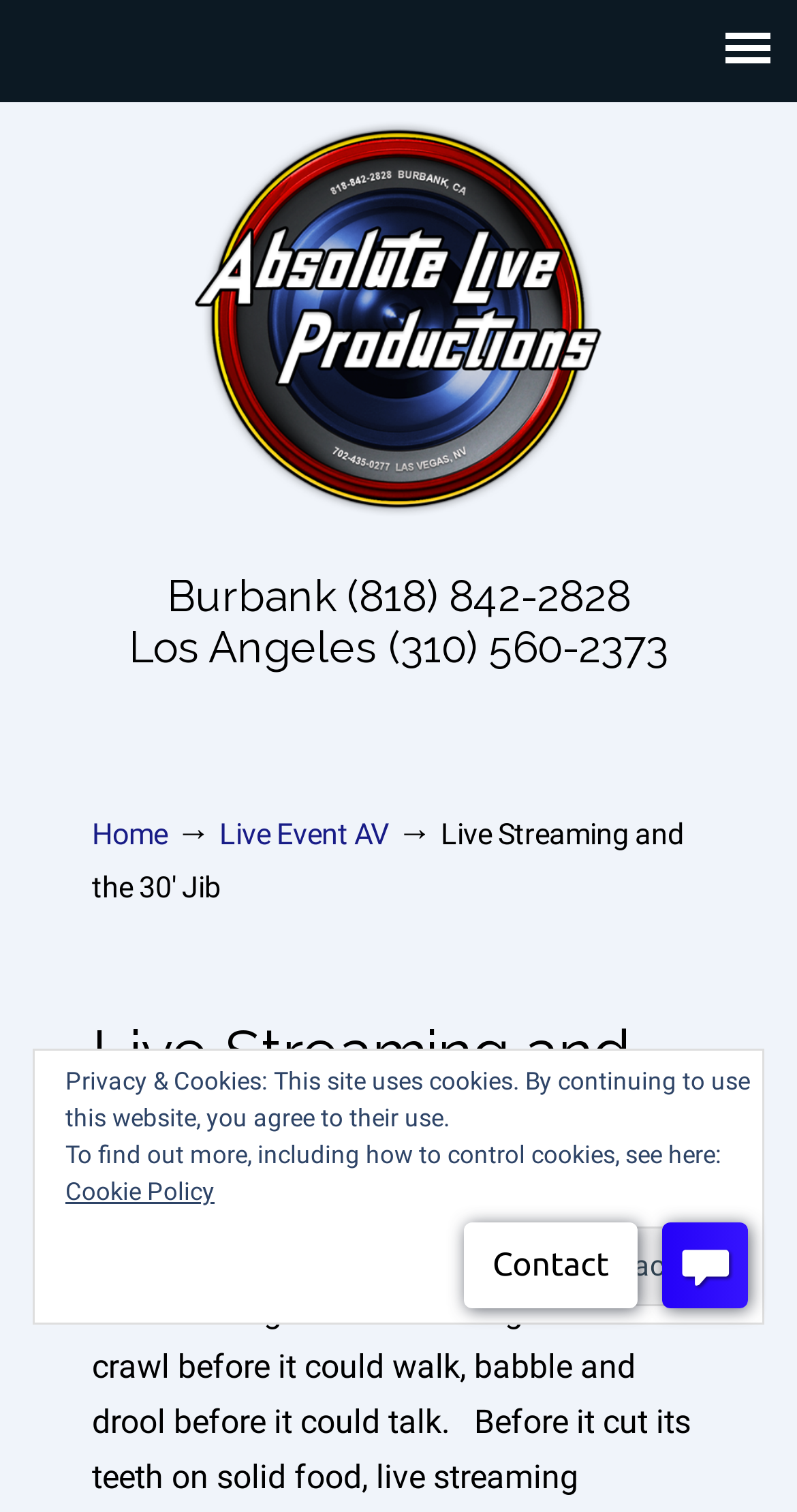What is the company name?
Based on the image, answer the question with as much detail as possible.

The company name can be found in the link element with the text 'Absolute Live Productions' which is located in the LayoutTable element.